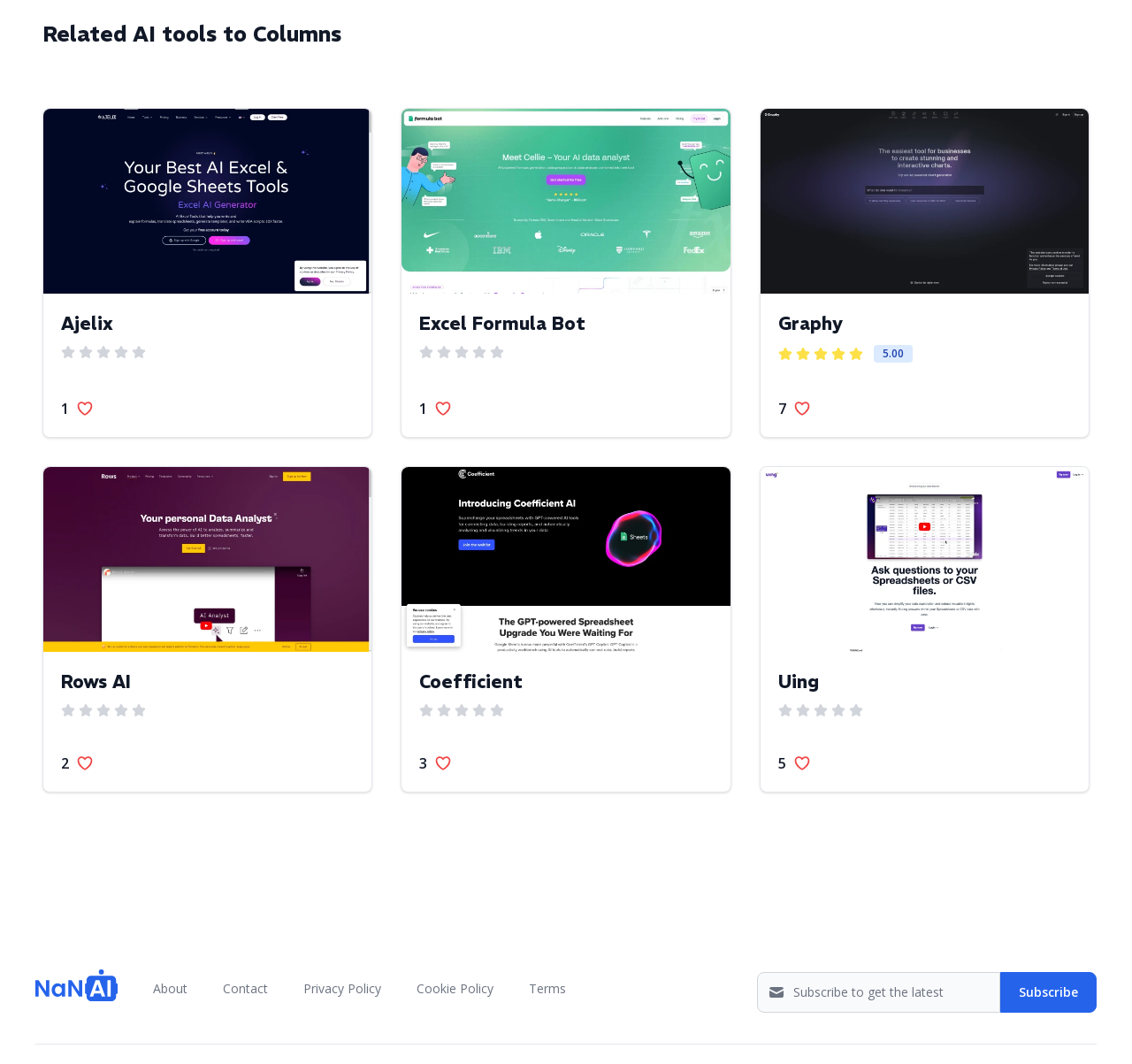Answer the question below in one word or phrase:
What is the position of the Rows AI image?

Top-left